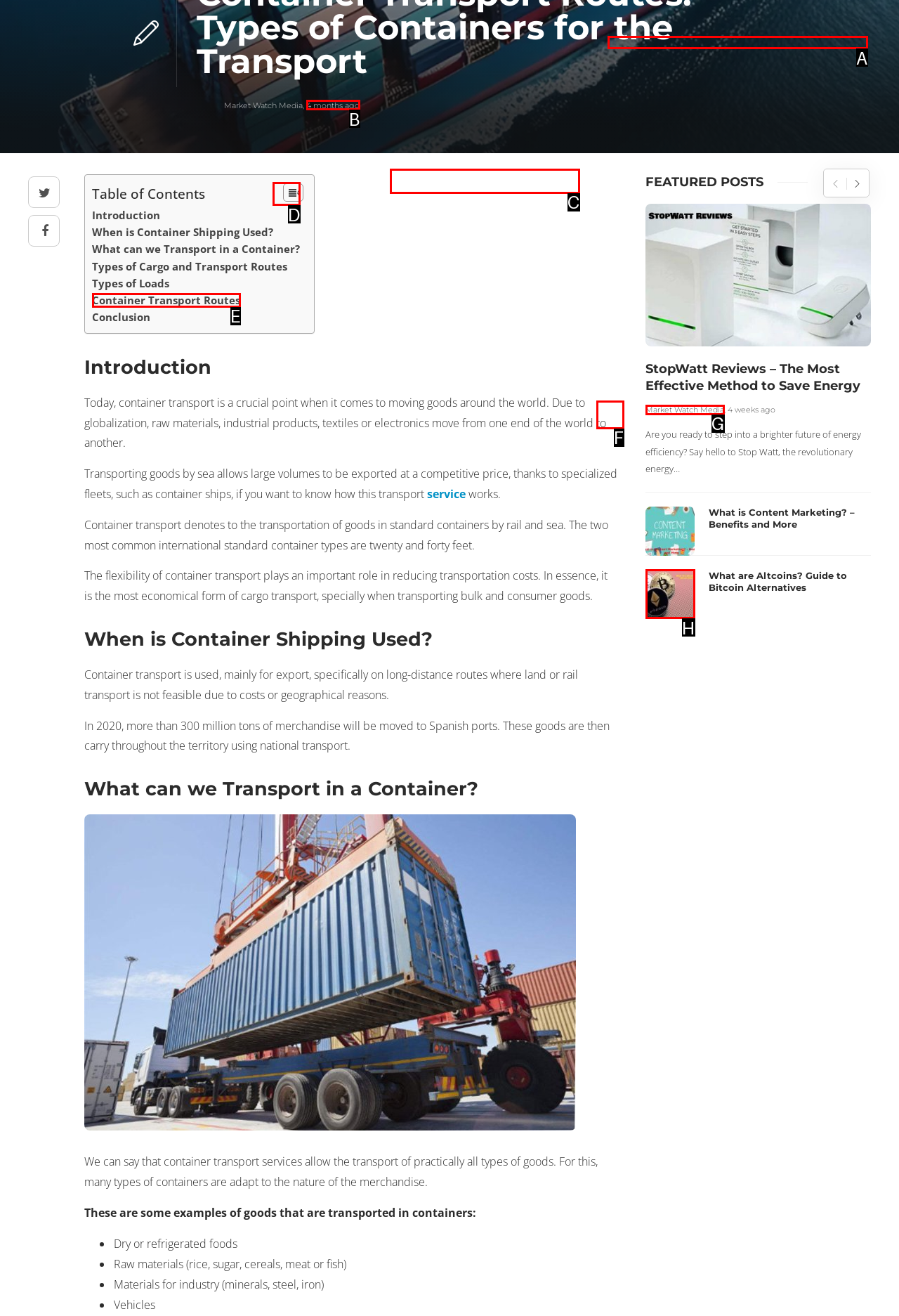Based on the description: Market Watch Media
Select the letter of the corresponding UI element from the choices provided.

G